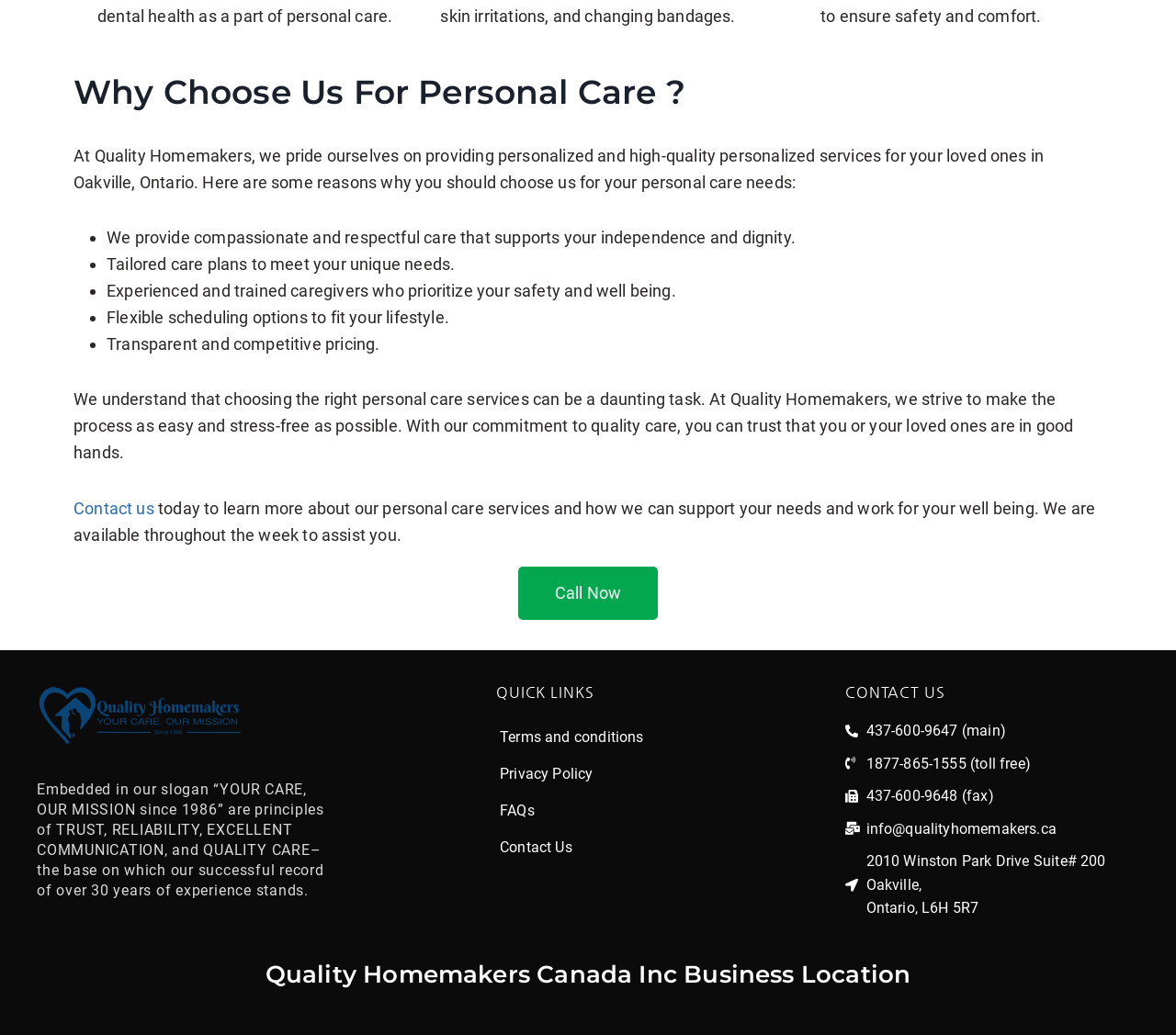Kindly respond to the following question with a single word or a brief phrase: 
What is the benefit of choosing Quality Homemakers for personal care needs?

Flexible scheduling options